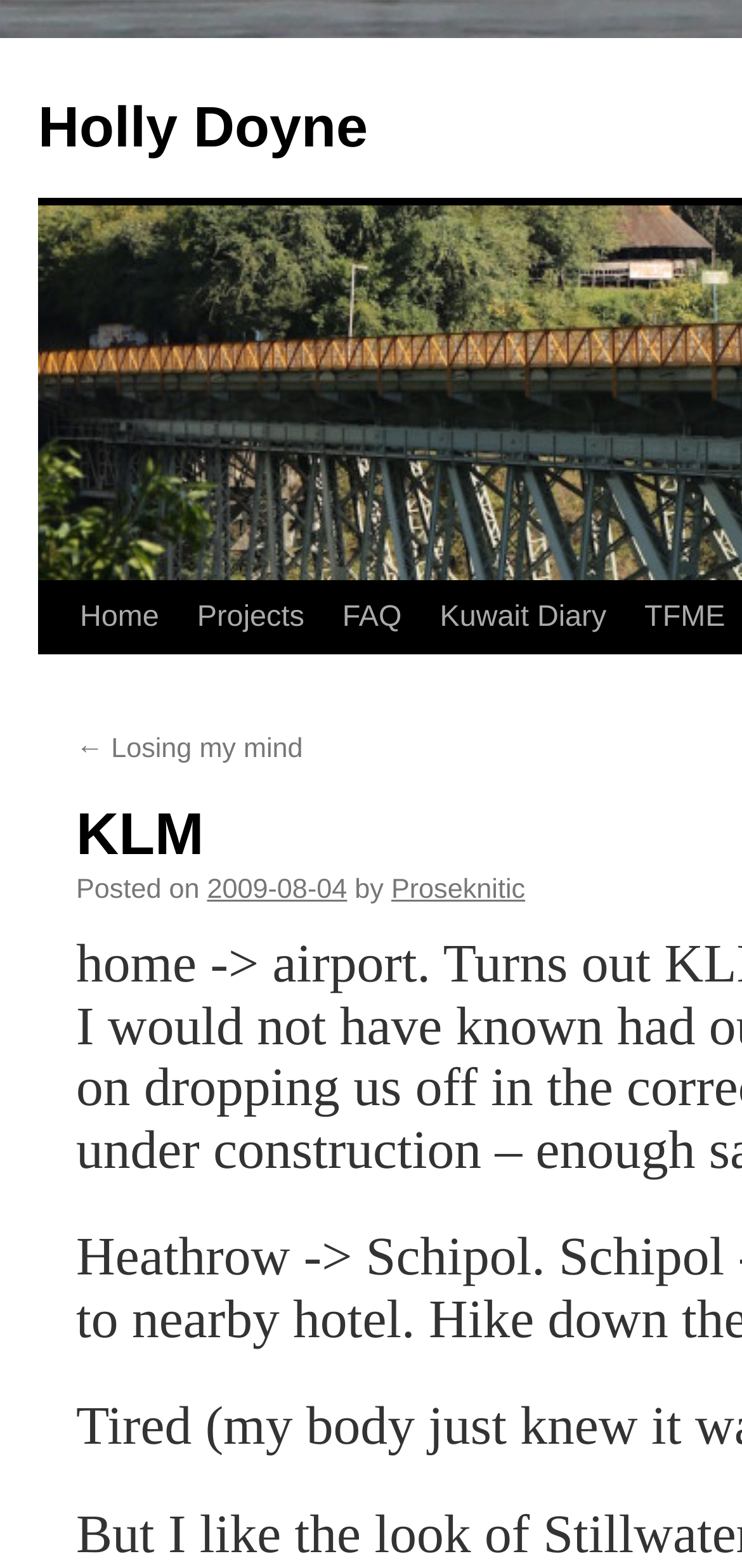Determine the bounding box coordinates of the target area to click to execute the following instruction: "view projects."

[0.24, 0.371, 0.436, 0.417]